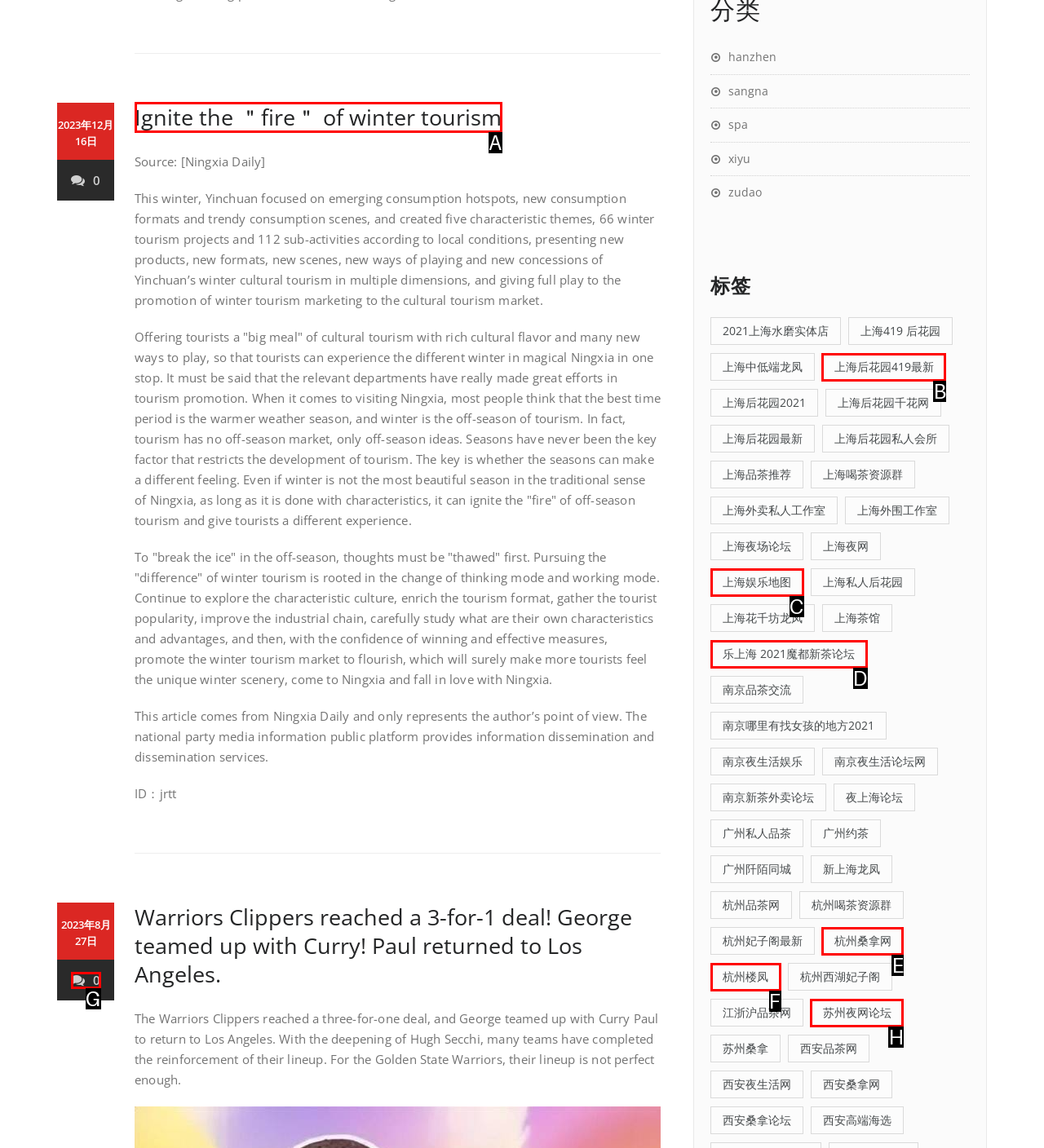Decide which HTML element to click to complete the task: Click the link to view the tag '上海后花园419最新' Provide the letter of the appropriate option.

B